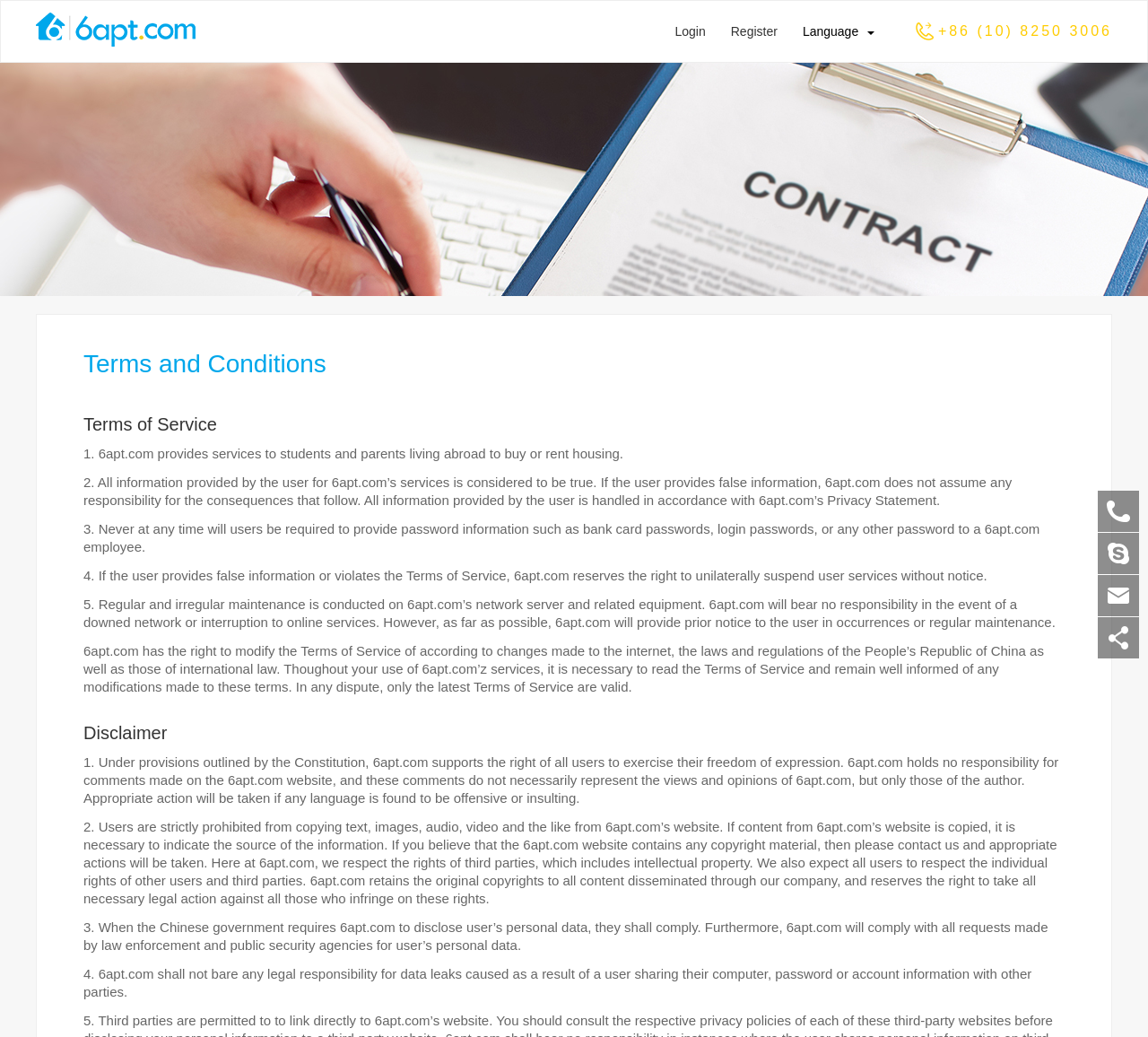Examine the image carefully and respond to the question with a detailed answer: 
What happens if a user provides false information?

I found the answer by reading the second term of service, which states that if the user provides false information, 6apt.com does not assume any responsibility for the consequences that follow.